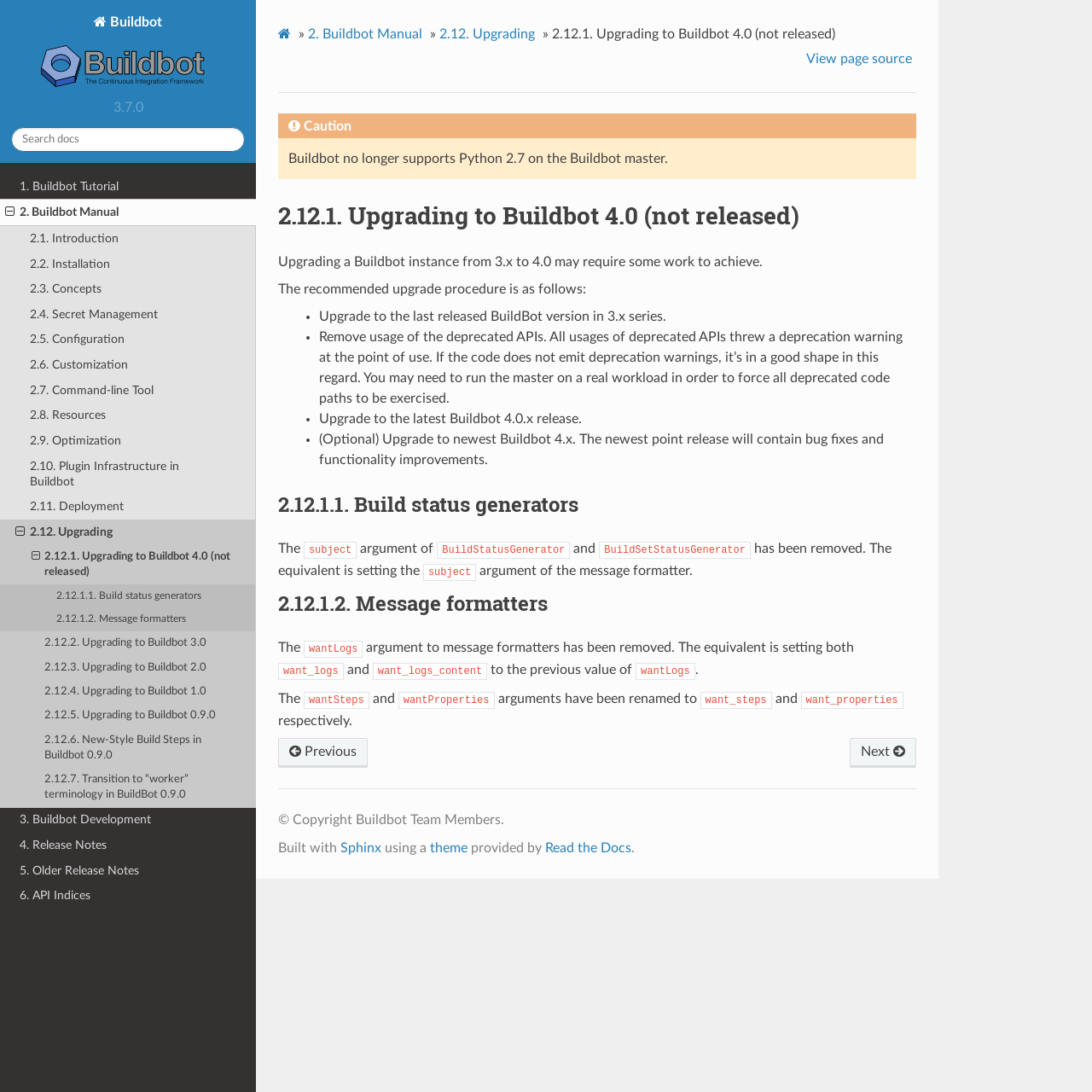What has been removed from BuildStatusGenerator and BuildSetStatusGenerator?
Please look at the screenshot and answer in one word or a short phrase.

subject argument